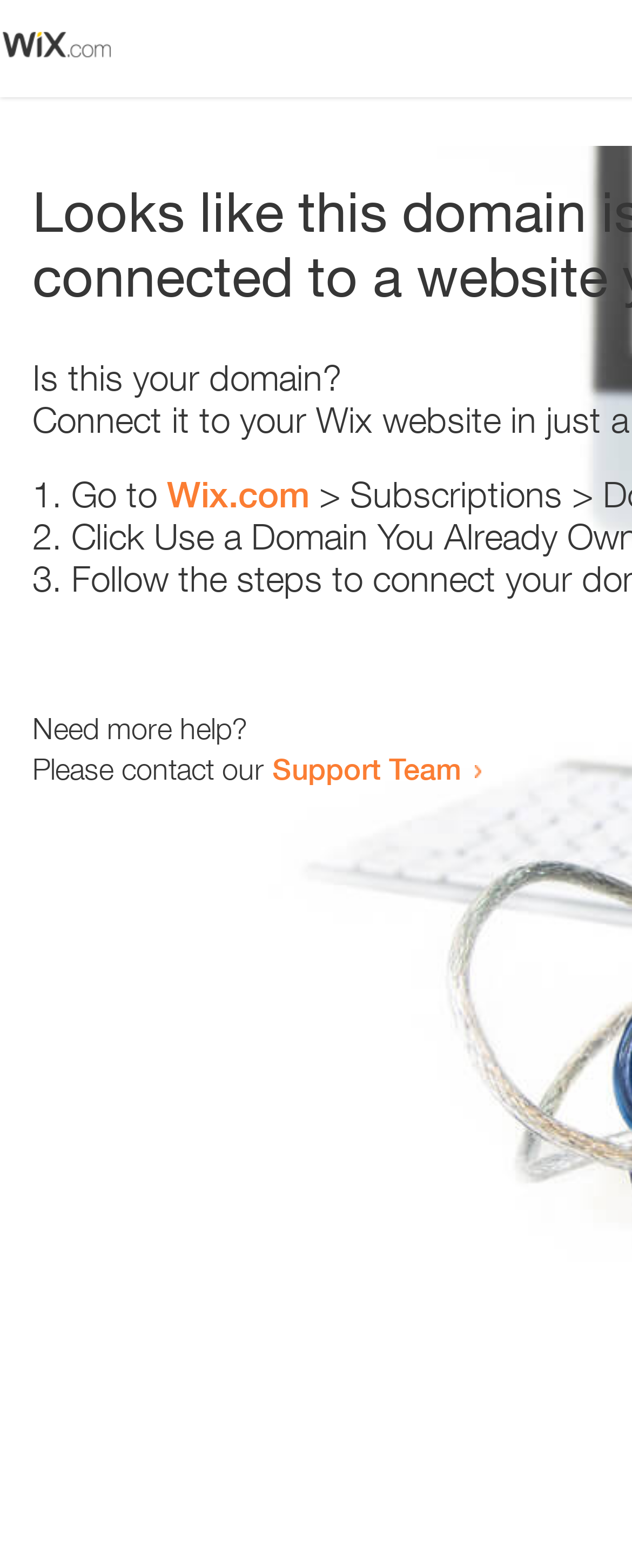Locate the bounding box of the UI element with the following description: "Support Team".

[0.431, 0.479, 0.731, 0.501]